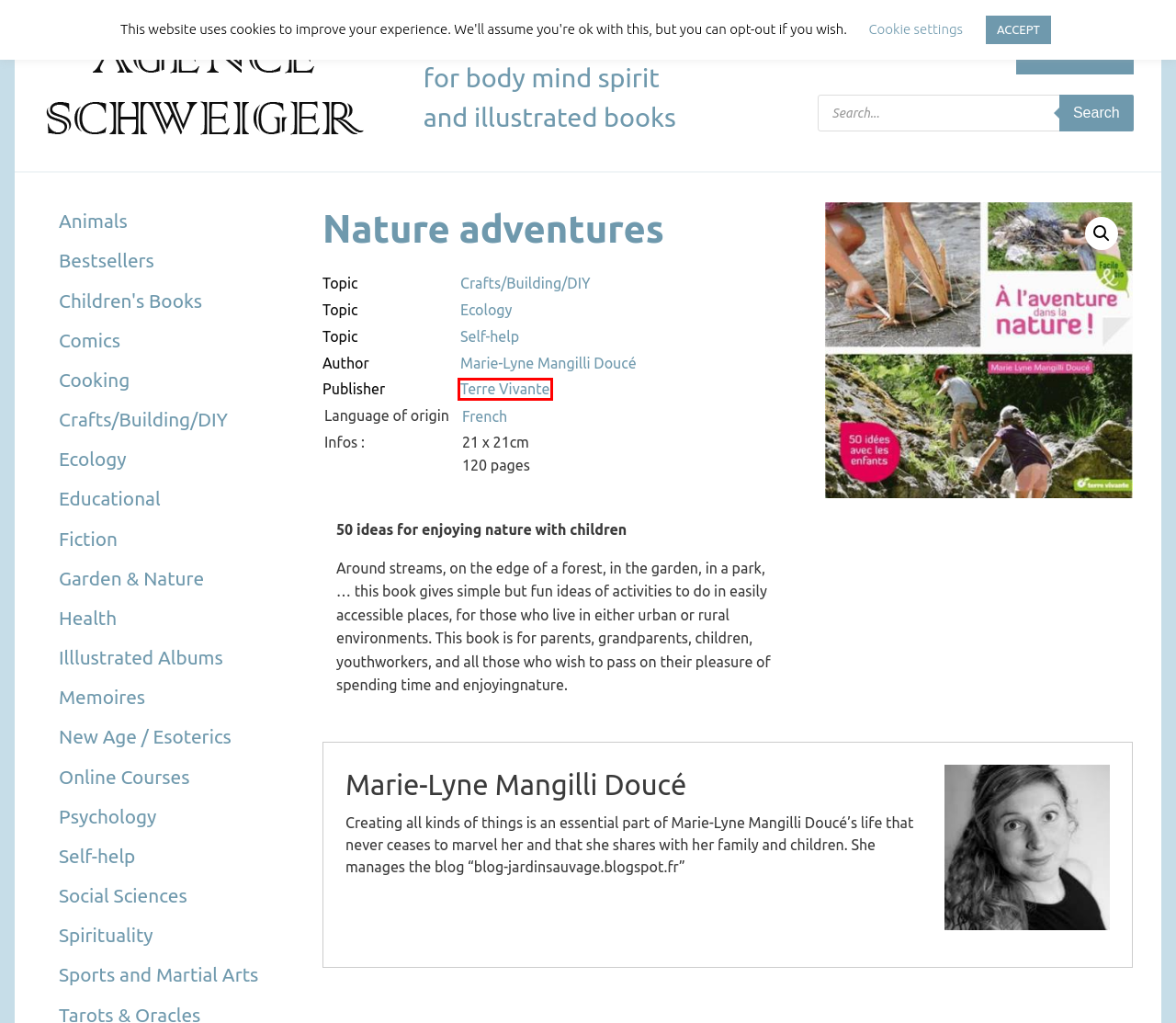Review the screenshot of a webpage containing a red bounding box around an element. Select the description that best matches the new webpage after clicking the highlighted element. The options are:
A. My Account – Agence Schweiger
B. Marie-Lyne Mangilli Doucé – Agence Schweiger
C. Basket – Agence Schweiger
D. Ecology – Agence Schweiger
E. Terre Vivante – Agence Schweiger
F. French – Agence Schweiger
G. Self-help – Agence Schweiger
H. Crafts/Building/DIY – Agence Schweiger

E